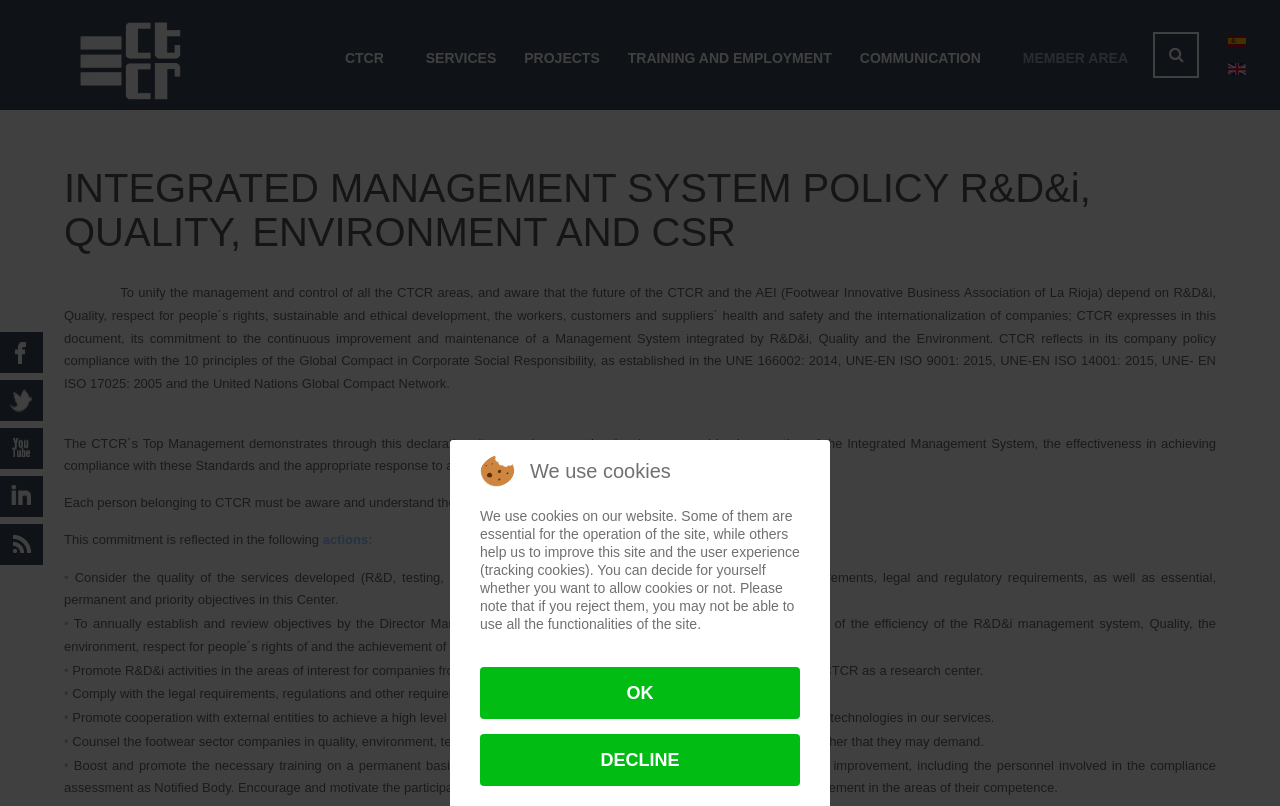What is the purpose of the Integrated Management System?
From the image, respond using a single word or phrase.

R&D&i, Quality, Environment and CSR